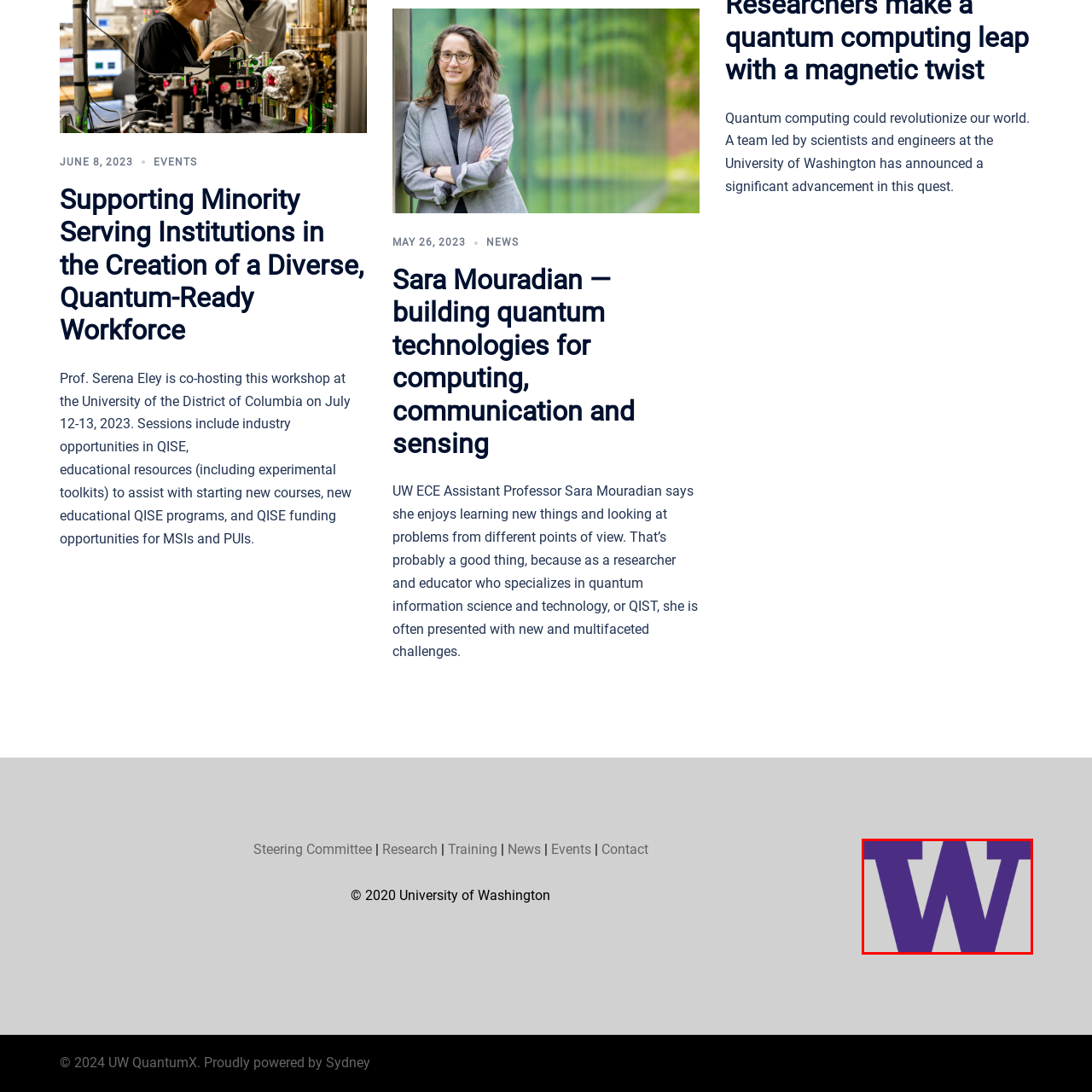Inspect the picture enclosed by the red border, What field of research is the university advancing? Provide your answer as a single word or phrase.

Quantum information science and technology